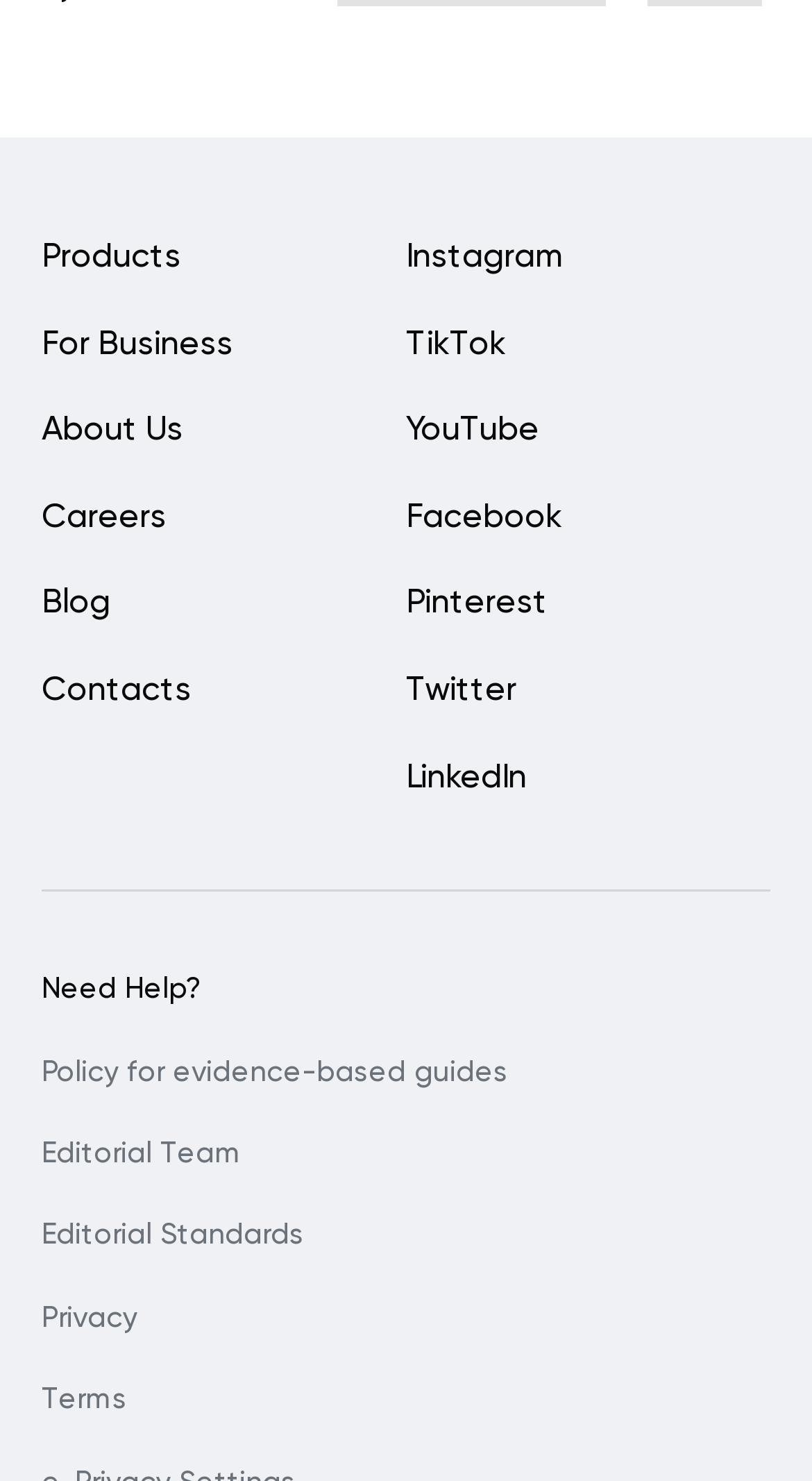What is the last link in the left column?
Using the details from the image, give an elaborate explanation to answer the question.

I determined the answer by looking at the last link in the left column, which has a bounding box coordinate of [0.051, 0.936, 0.156, 0.963] and is labeled as 'Terms'.